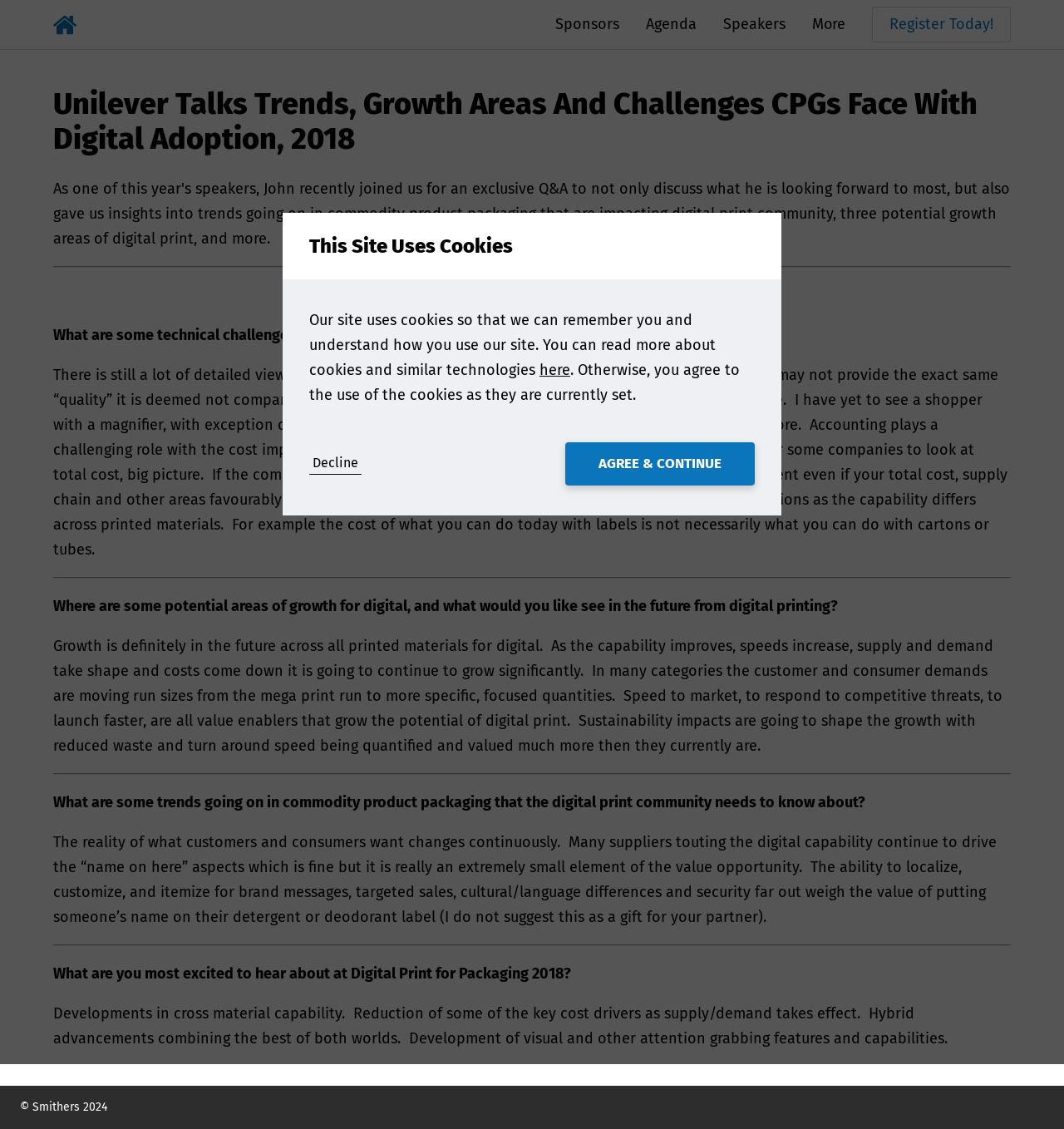Please identify the bounding box coordinates of the area that needs to be clicked to follow this instruction: "Register Today".

[0.82, 0.006, 0.95, 0.038]